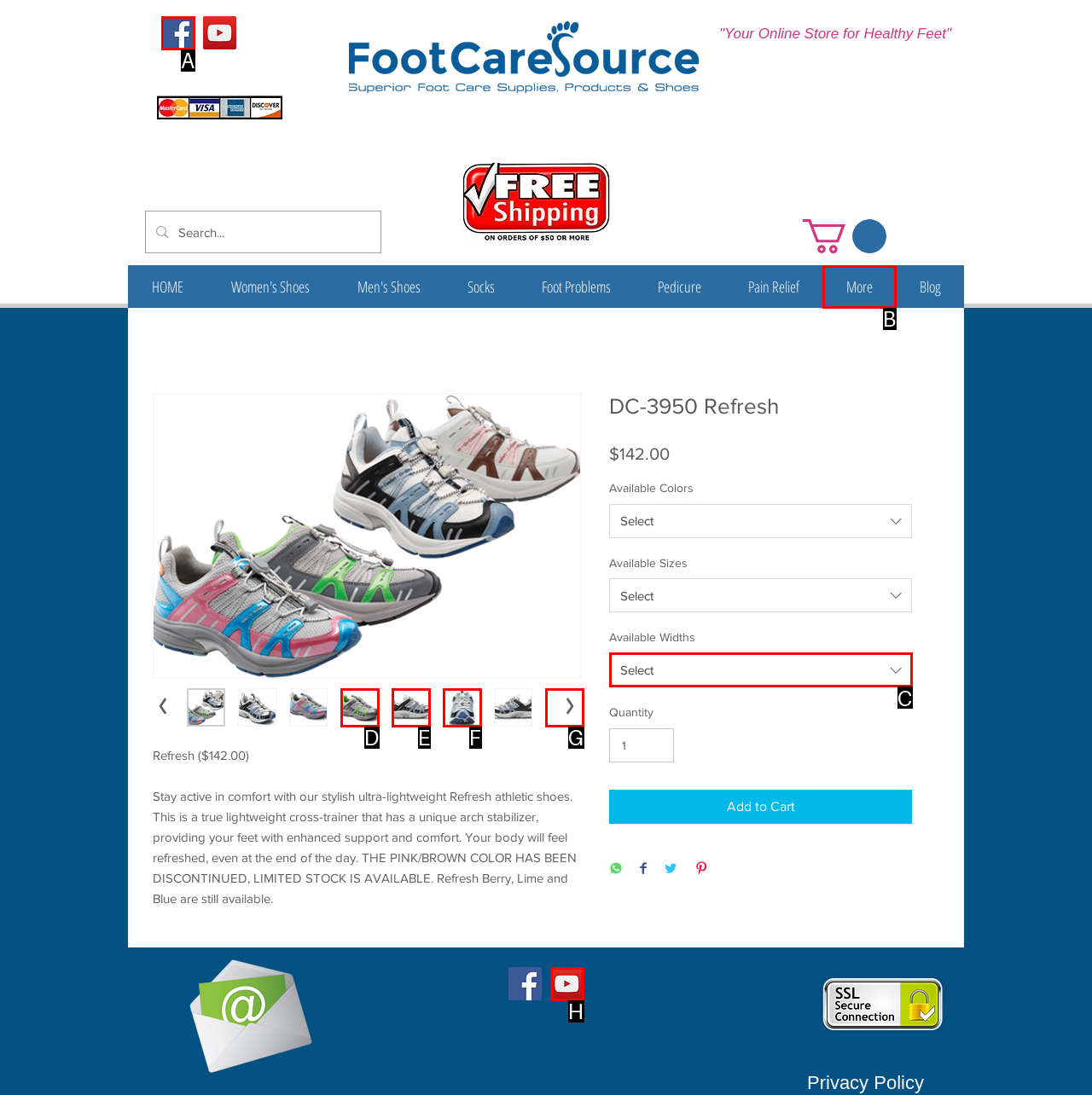Identify which HTML element matches the description: Home. Answer with the correct option's letter.

None